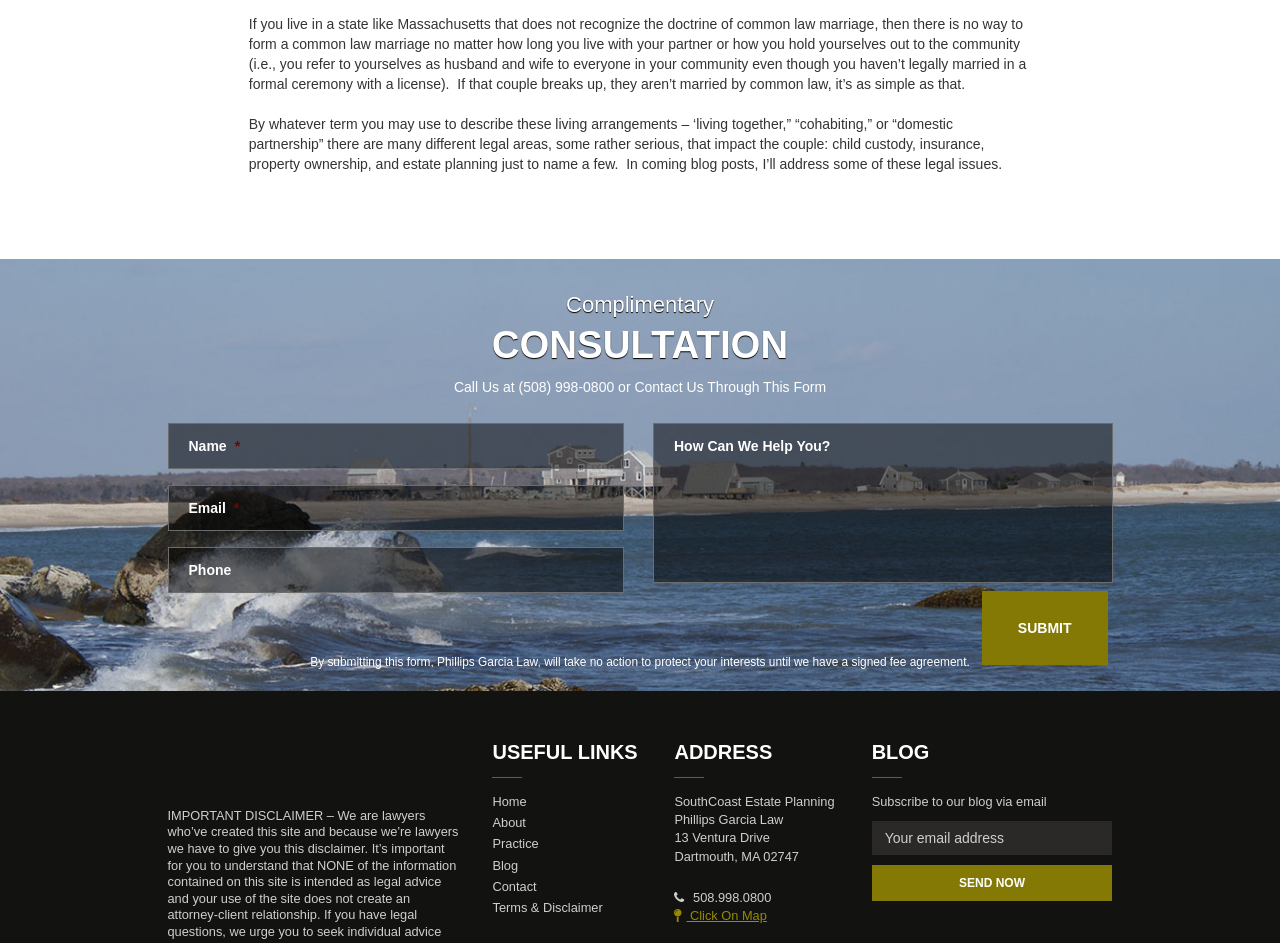What is the phone number to call for a consultation?
Could you answer the question in a detailed manner, providing as much information as possible?

I found the phone number by looking at the static text element that says 'Call Us at (508) 998-0800 or Contact Us Through This Form'.